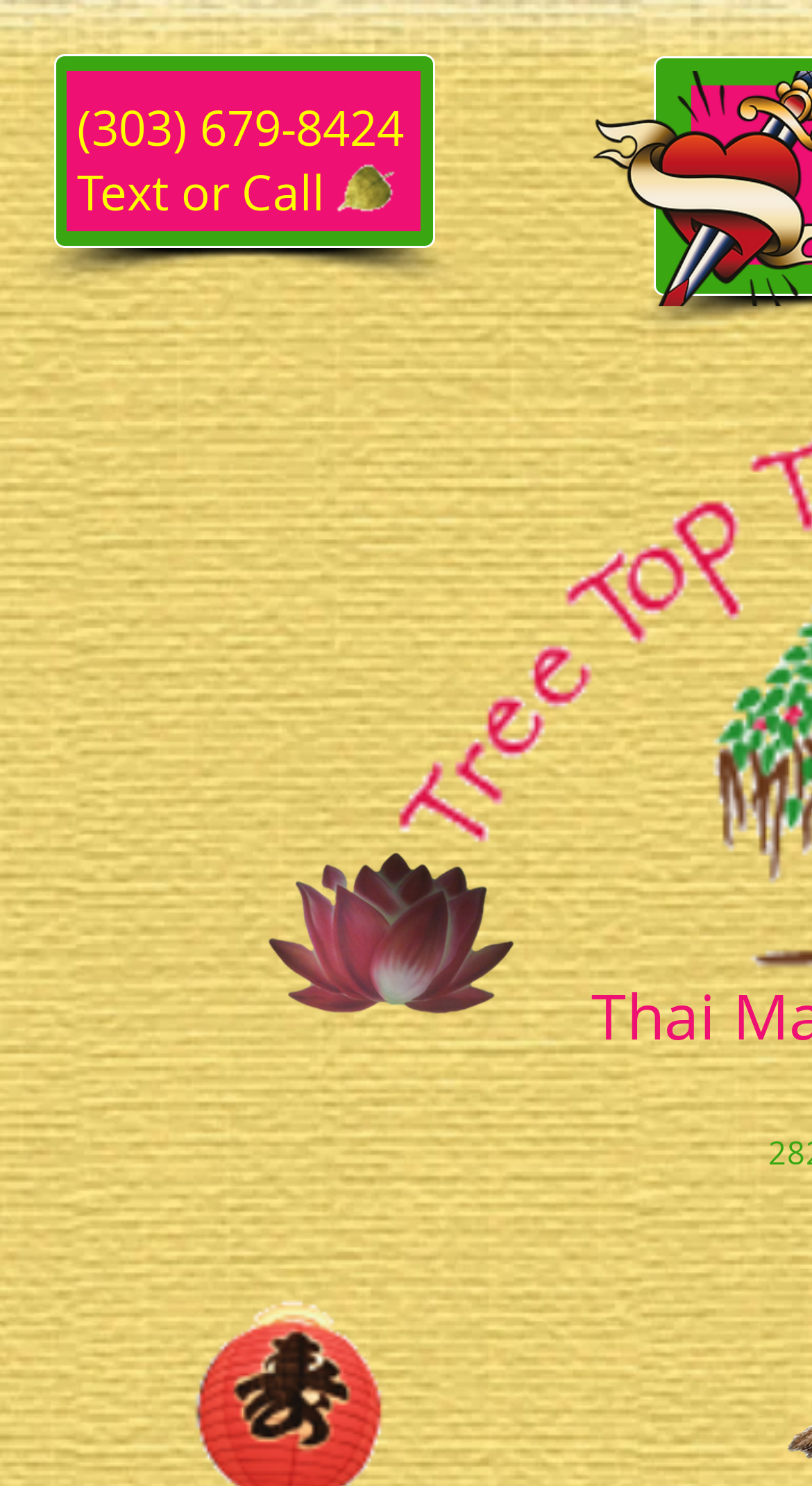Extract the text of the main heading from the webpage.

(303) 679-8424
Text or Call